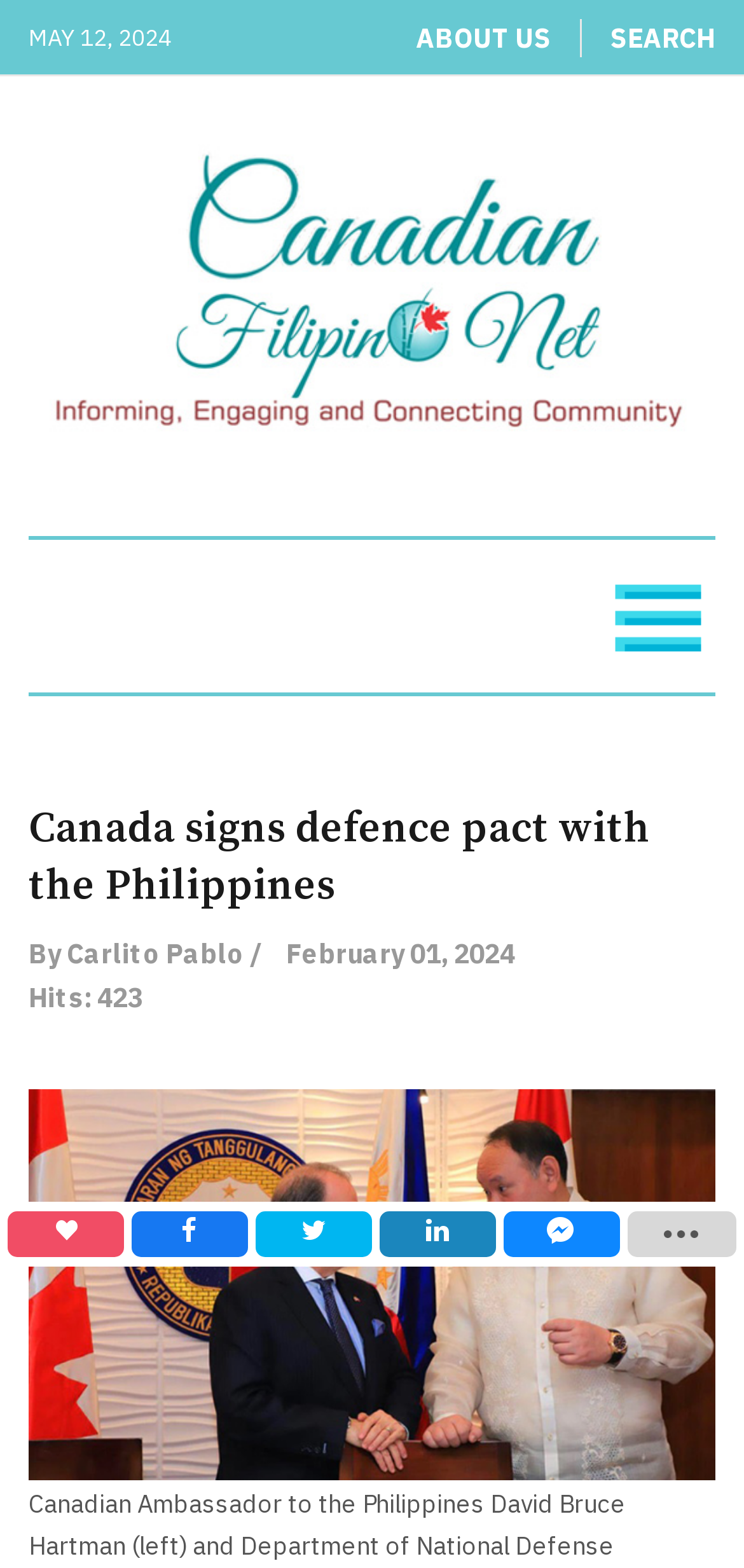Please identify the bounding box coordinates of the area that needs to be clicked to follow this instruction: "Share on Facebook".

[0.177, 0.773, 0.333, 0.802]